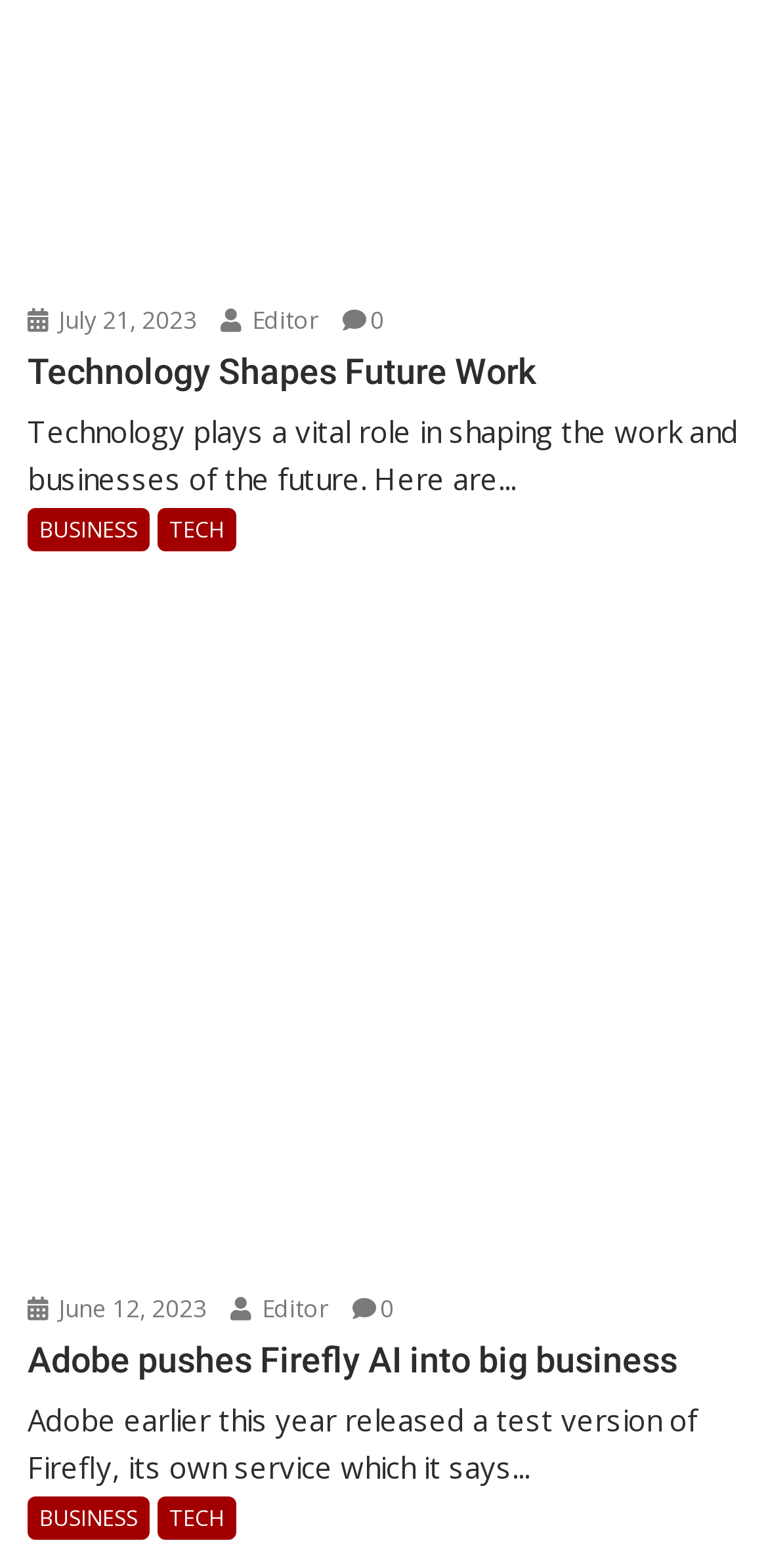Find the bounding box coordinates for the HTML element described in this sentence: "0". Provide the coordinates as four float numbers between 0 and 1, in the format [left, top, right, bottom].

[0.459, 0.824, 0.513, 0.845]